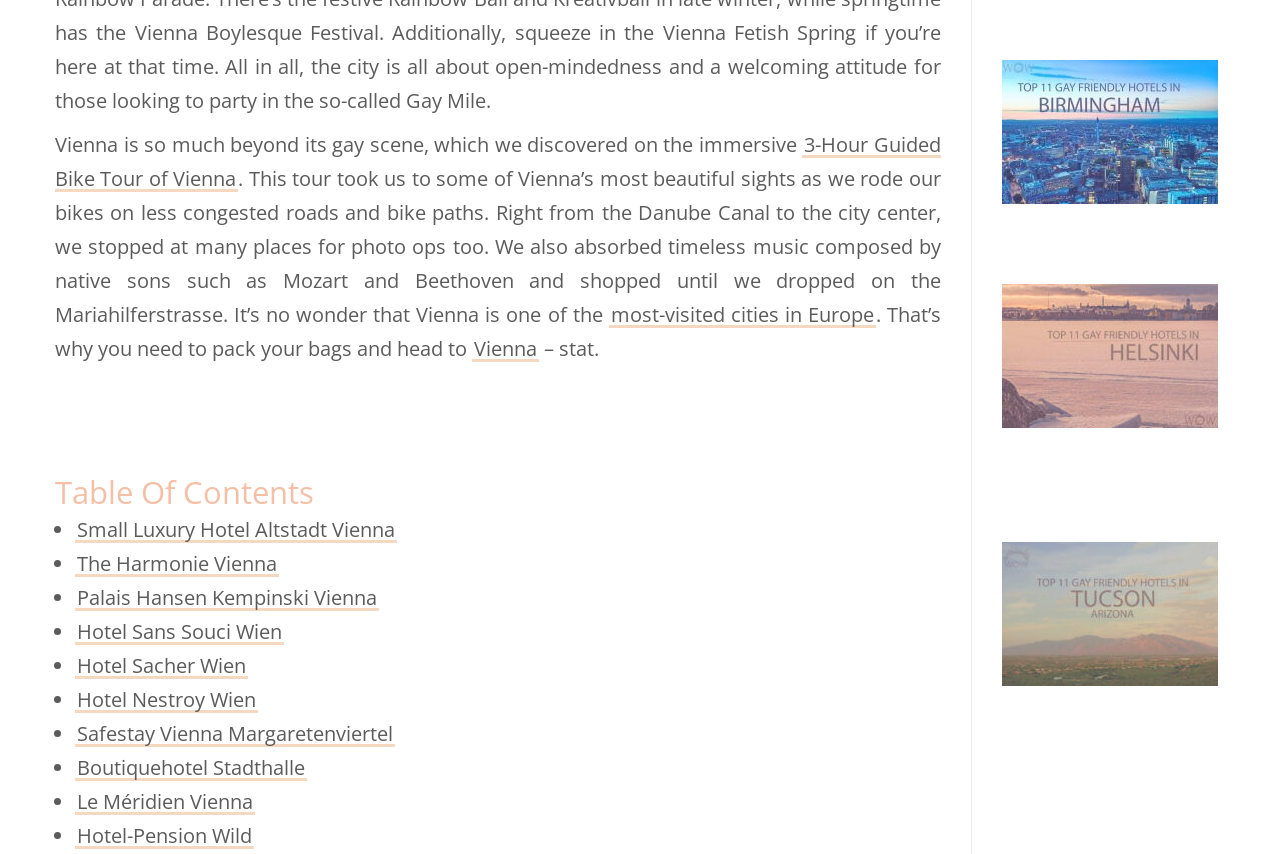How many articles are on the webpage?
Using the image as a reference, give a one-word or short phrase answer.

2